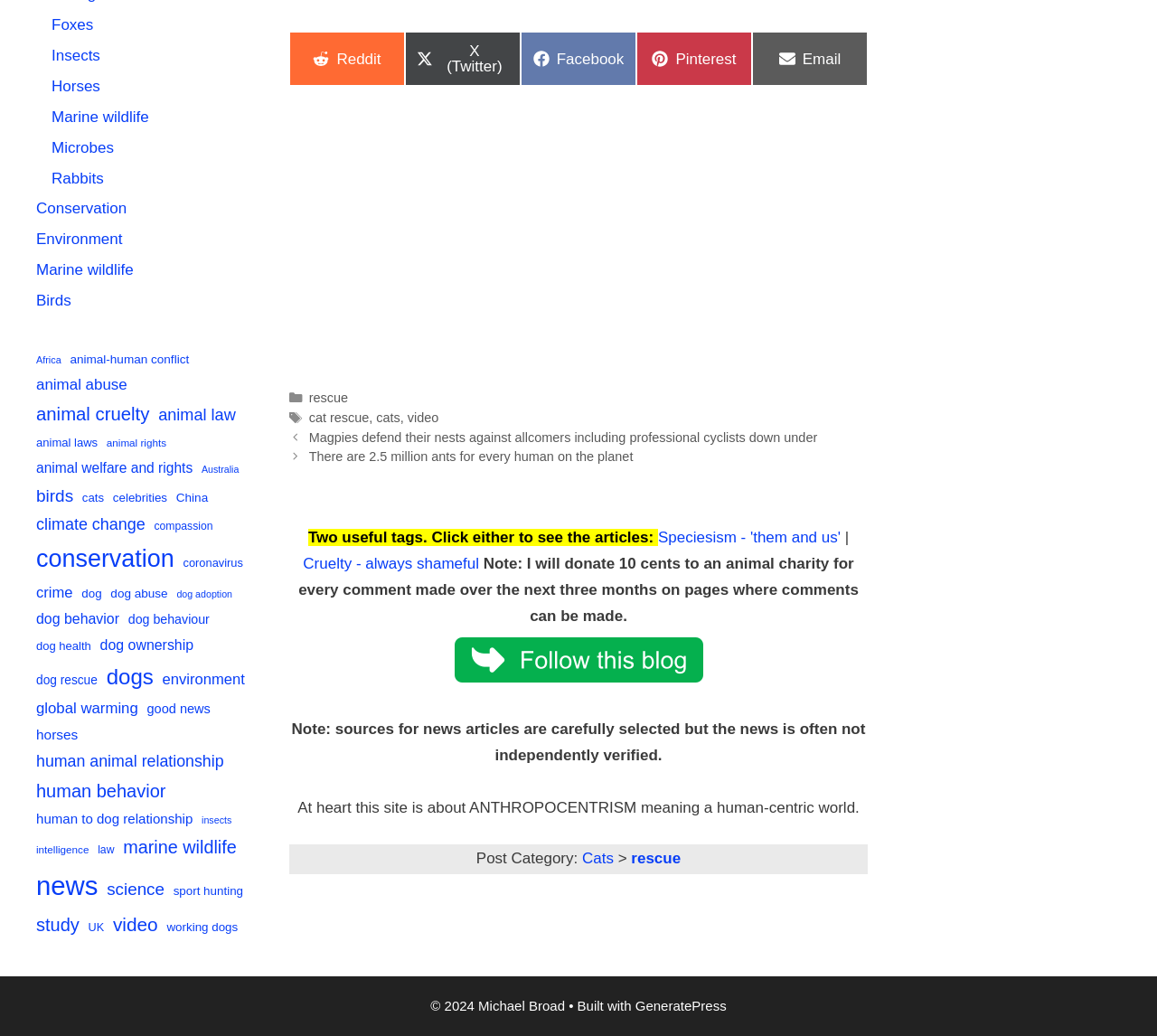Provide the bounding box coordinates of the section that needs to be clicked to accomplish the following instruction: "Share on Reddit."

[0.25, 0.031, 0.35, 0.083]